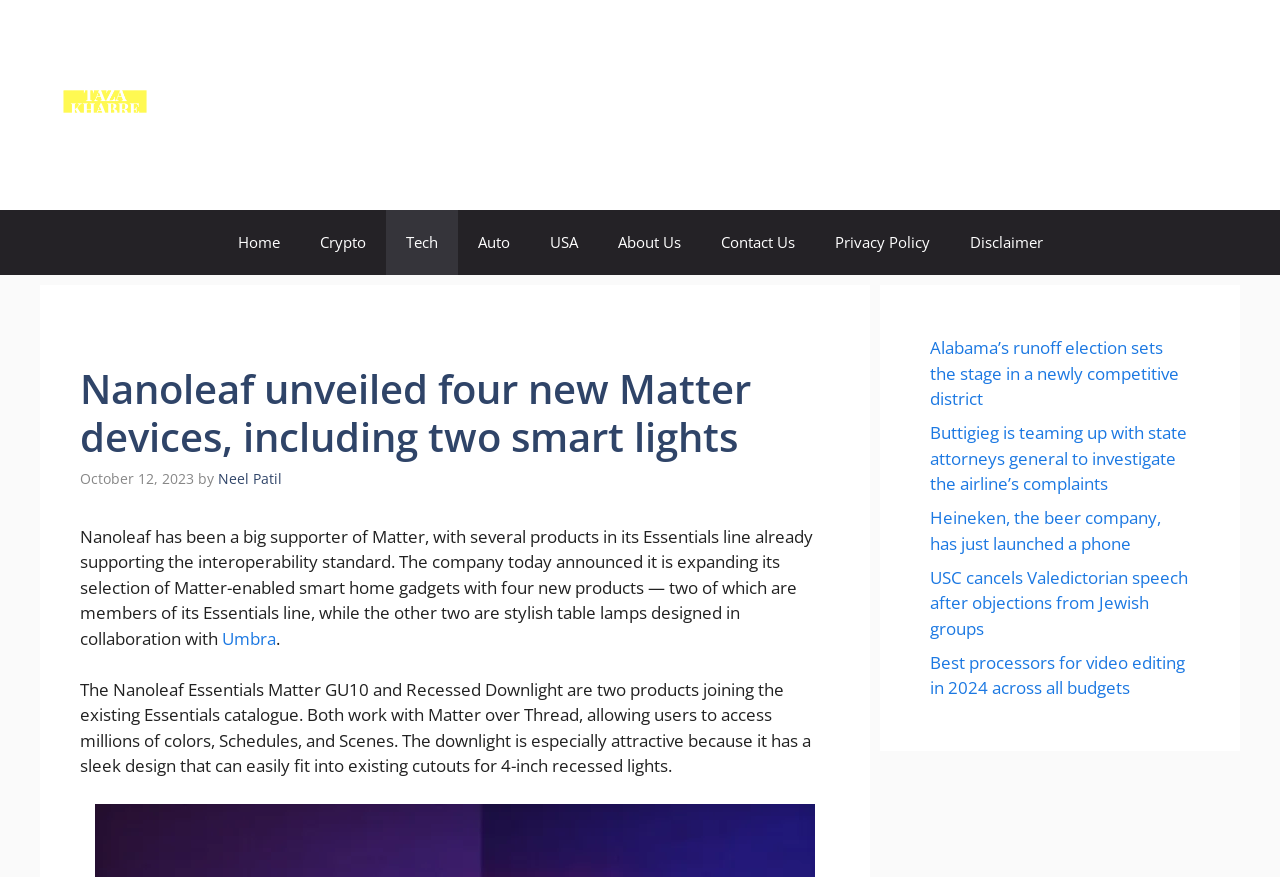Find the bounding box coordinates of the element to click in order to complete the given instruction: "Check the news about Alabama’s runoff election."

[0.727, 0.383, 0.921, 0.468]